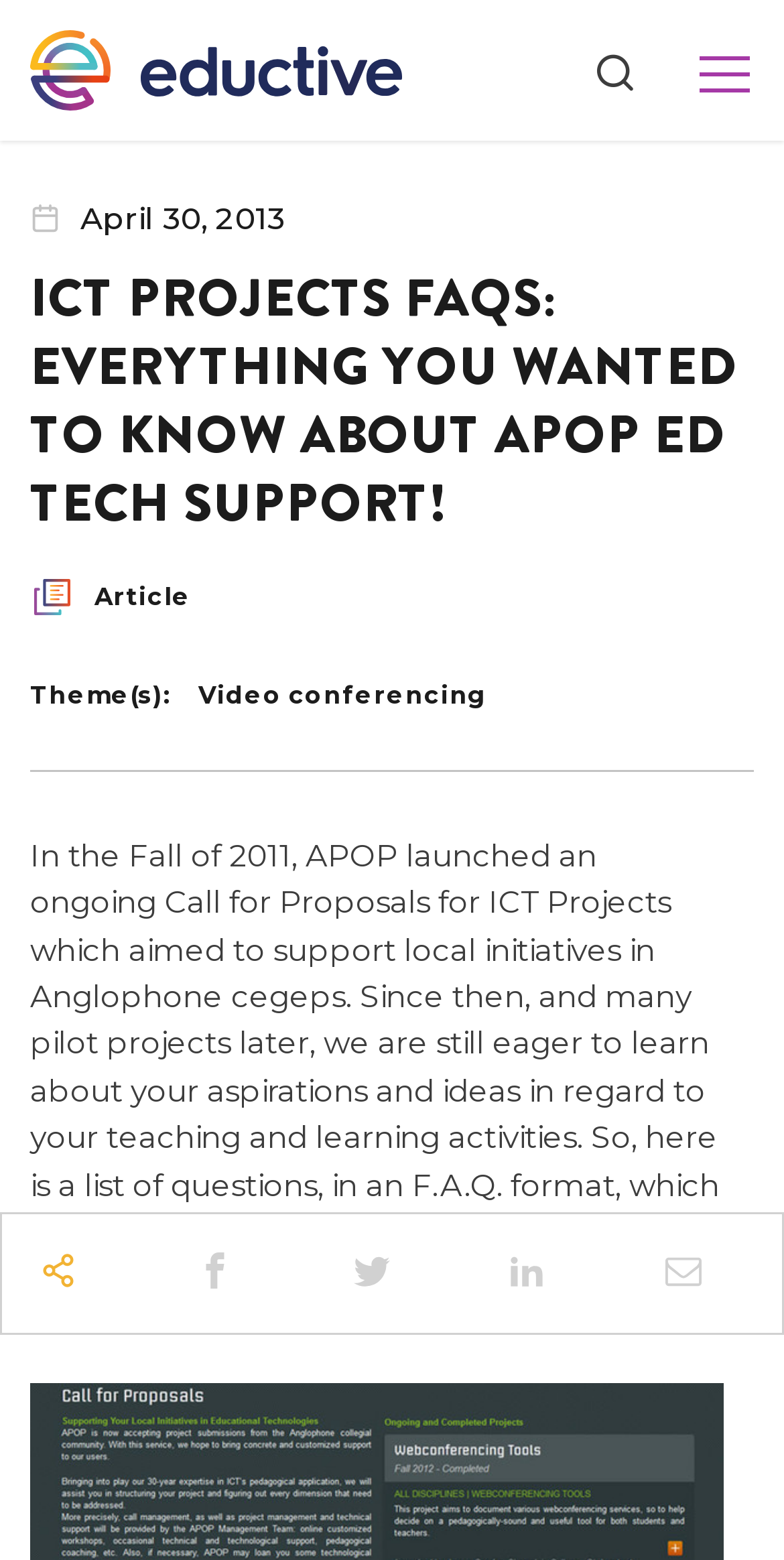Find the bounding box coordinates for the UI element that matches this description: "Video conferencing".

[0.253, 0.435, 0.621, 0.454]